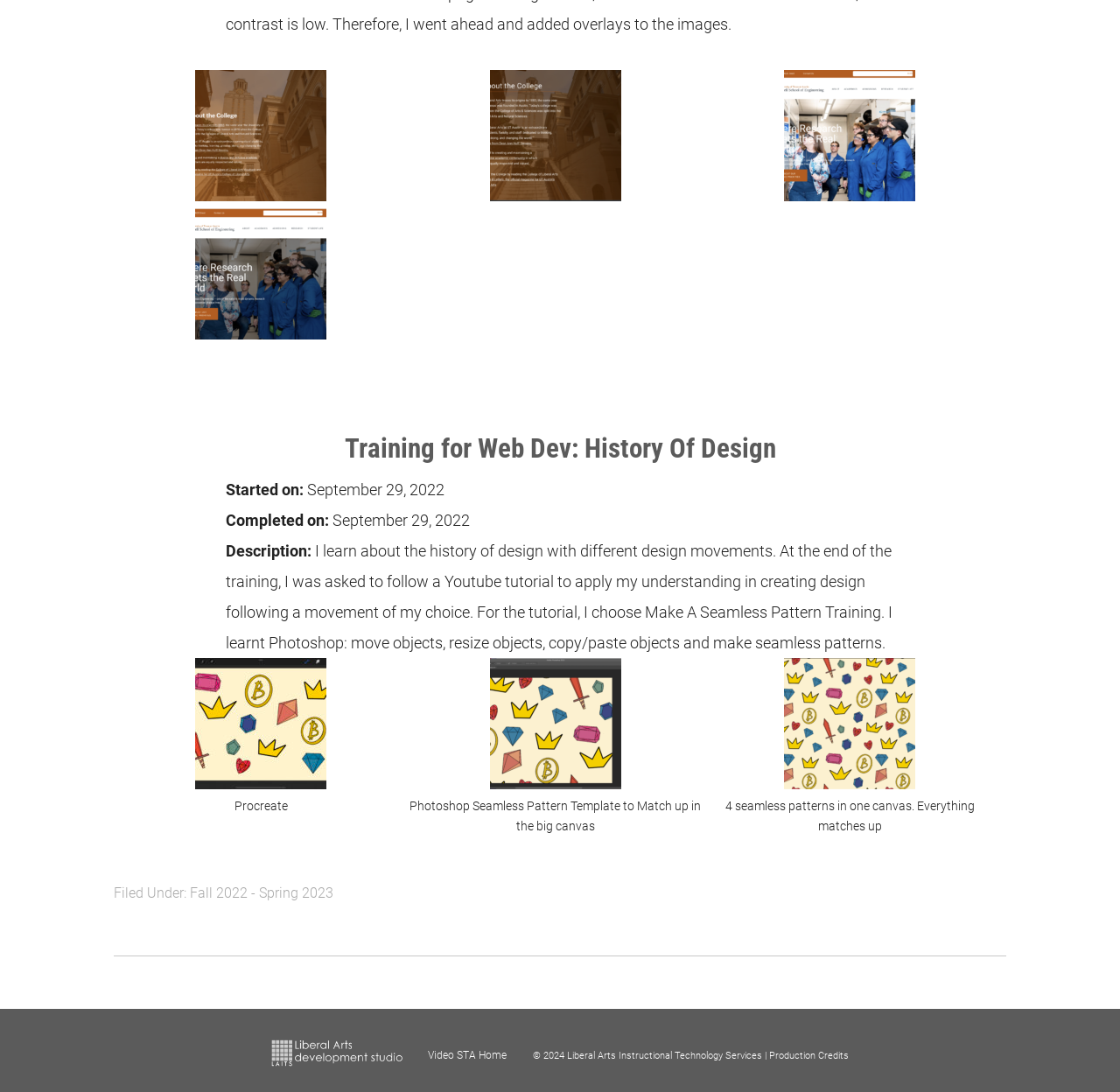Locate the bounding box of the UI element based on this description: "aria-describedby="gallery-5-46316"". Provide four float numbers between 0 and 1 as [left, top, right, bottom].

[0.434, 0.709, 0.558, 0.726]